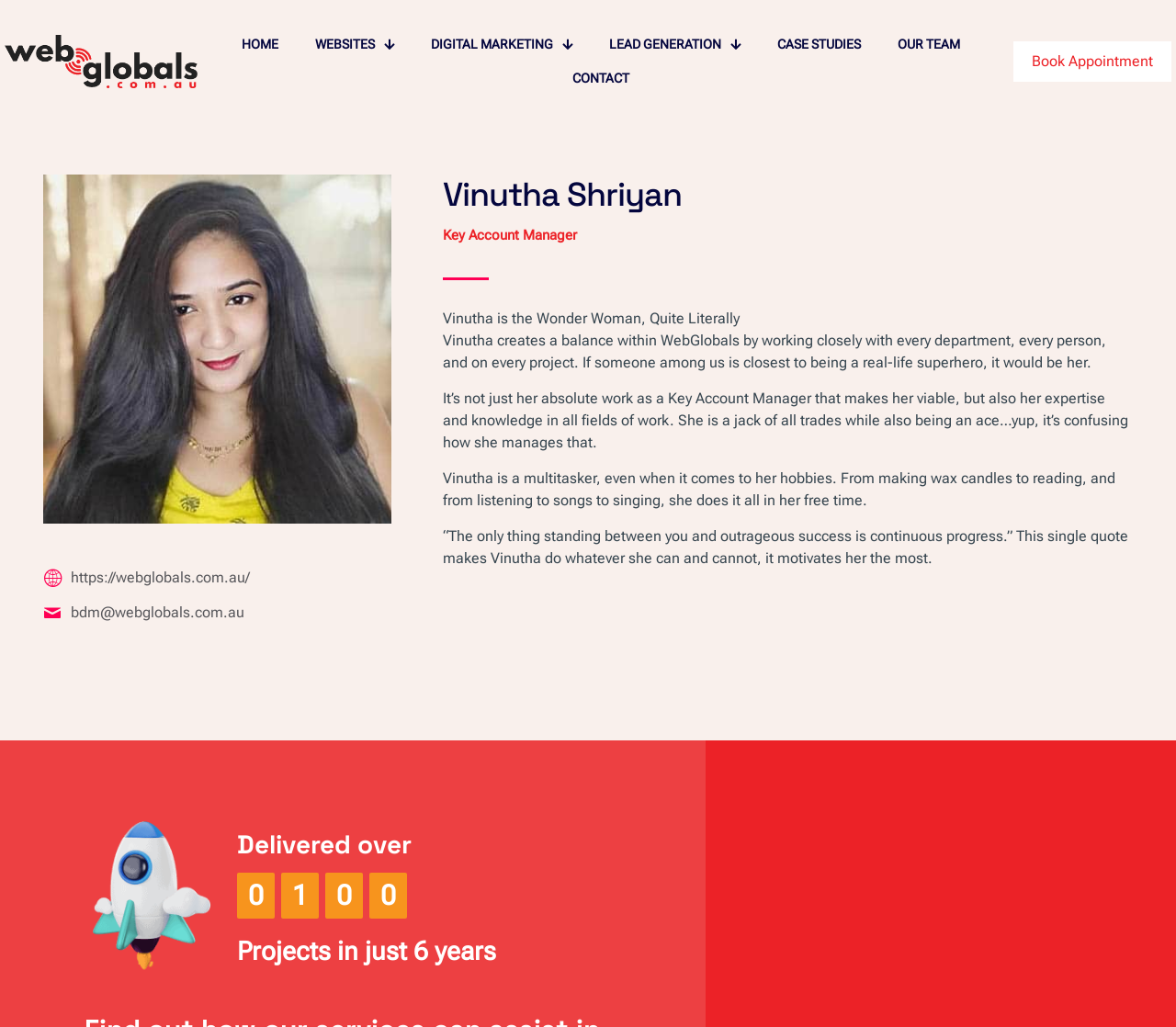Find the bounding box coordinates corresponding to the UI element with the description: "alt="WebGlobals"". The coordinates should be formatted as [left, top, right, bottom], with values as floats between 0 and 1.

[0.004, 0.034, 0.168, 0.086]